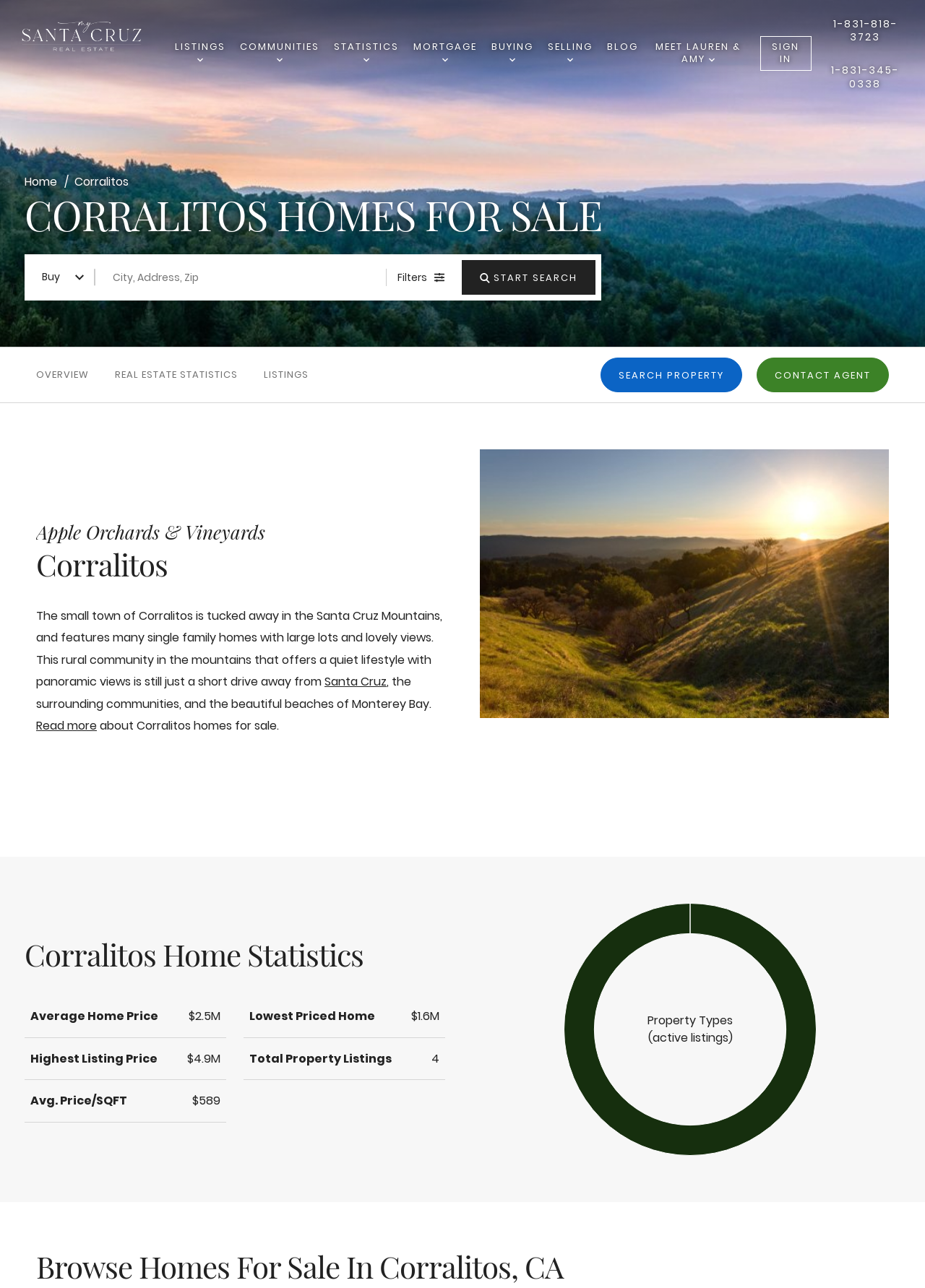Determine the bounding box coordinates for the region that must be clicked to execute the following instruction: "Contact an agent".

[0.818, 0.278, 0.961, 0.305]